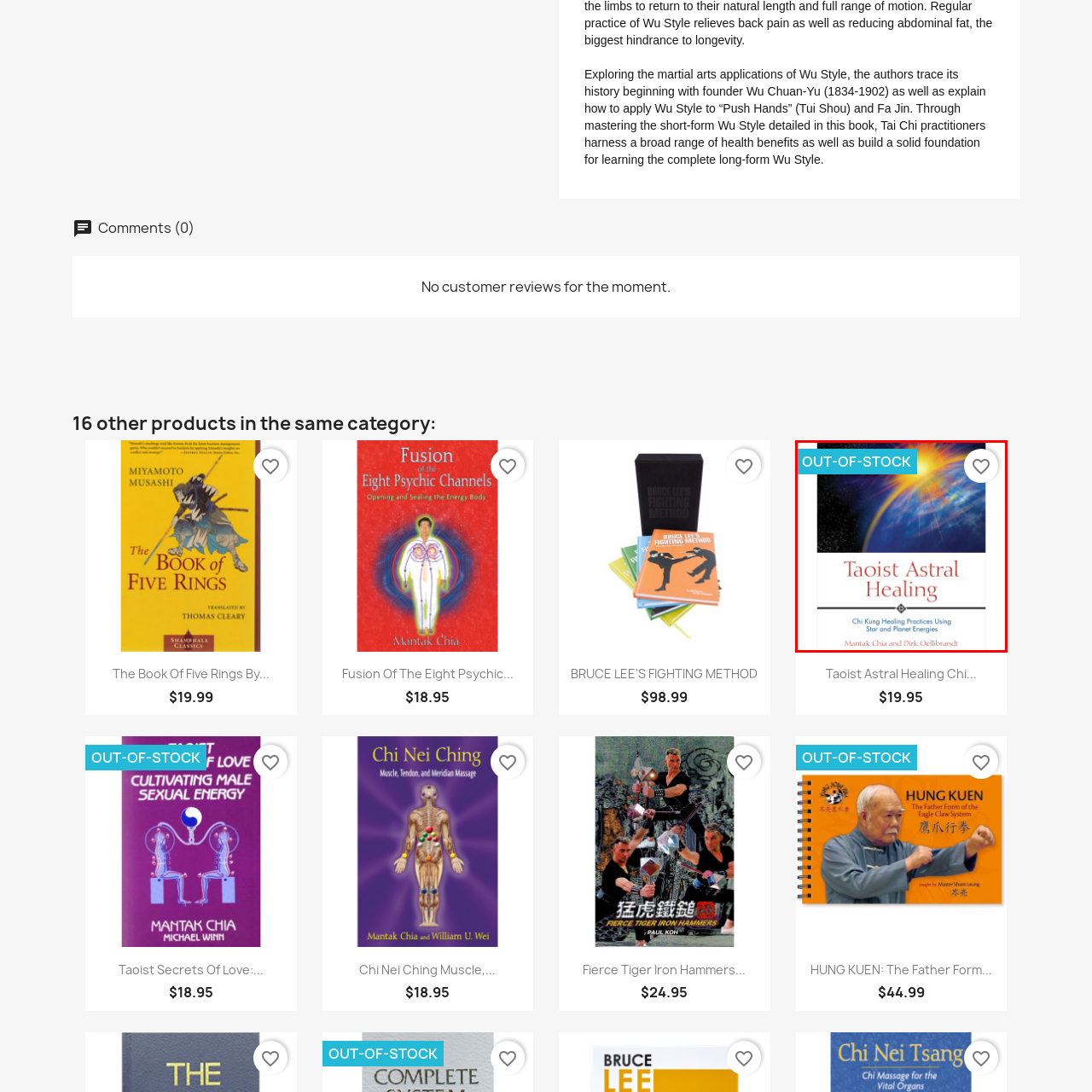Provide an in-depth caption for the image inside the red boundary.

The image showcases the cover of the book "Taoist Astral Healing," authored by Mantak Chia and Dirk Oellibrandt. This book focuses on Chi Kung healing practices that utilize the energies of stars and planets. A prominent feature of the cover is a visually striking design, which includes elements symbolizing cosmic energy and healing processes. Additionally, an "OUT-OF-STOCK" label is prominently displayed at the top left, indicating the current availability status of the book. Accompanying the image is a heart icon, suggesting an option for users to mark the book as a favorite for future reference. This title invites readers to explore the transformative healing techniques rooted in Taoist philosophy.